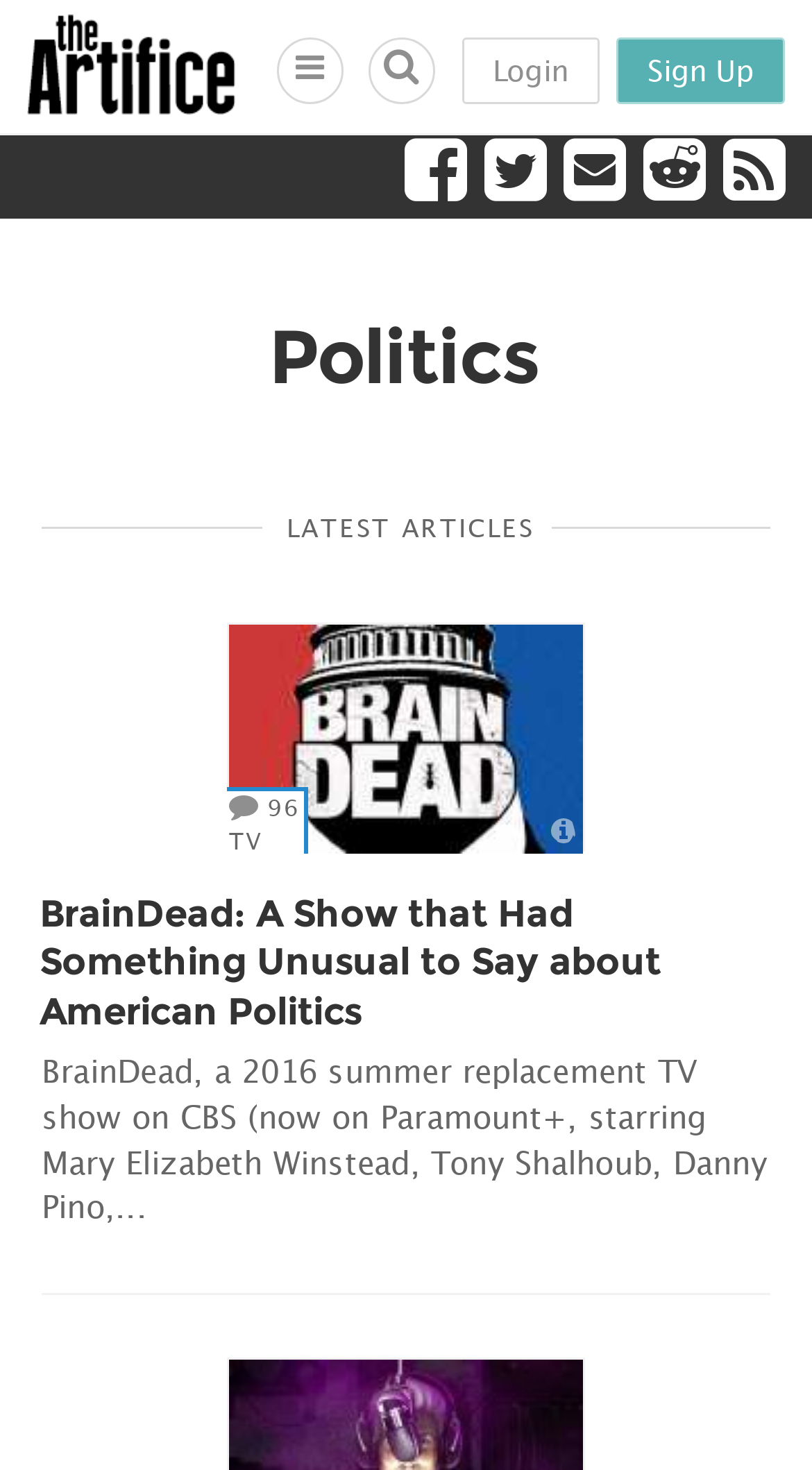Please locate the bounding box coordinates for the element that should be clicked to achieve the following instruction: "login to the website". Ensure the coordinates are given as four float numbers between 0 and 1, i.e., [left, top, right, bottom].

[0.568, 0.025, 0.739, 0.071]